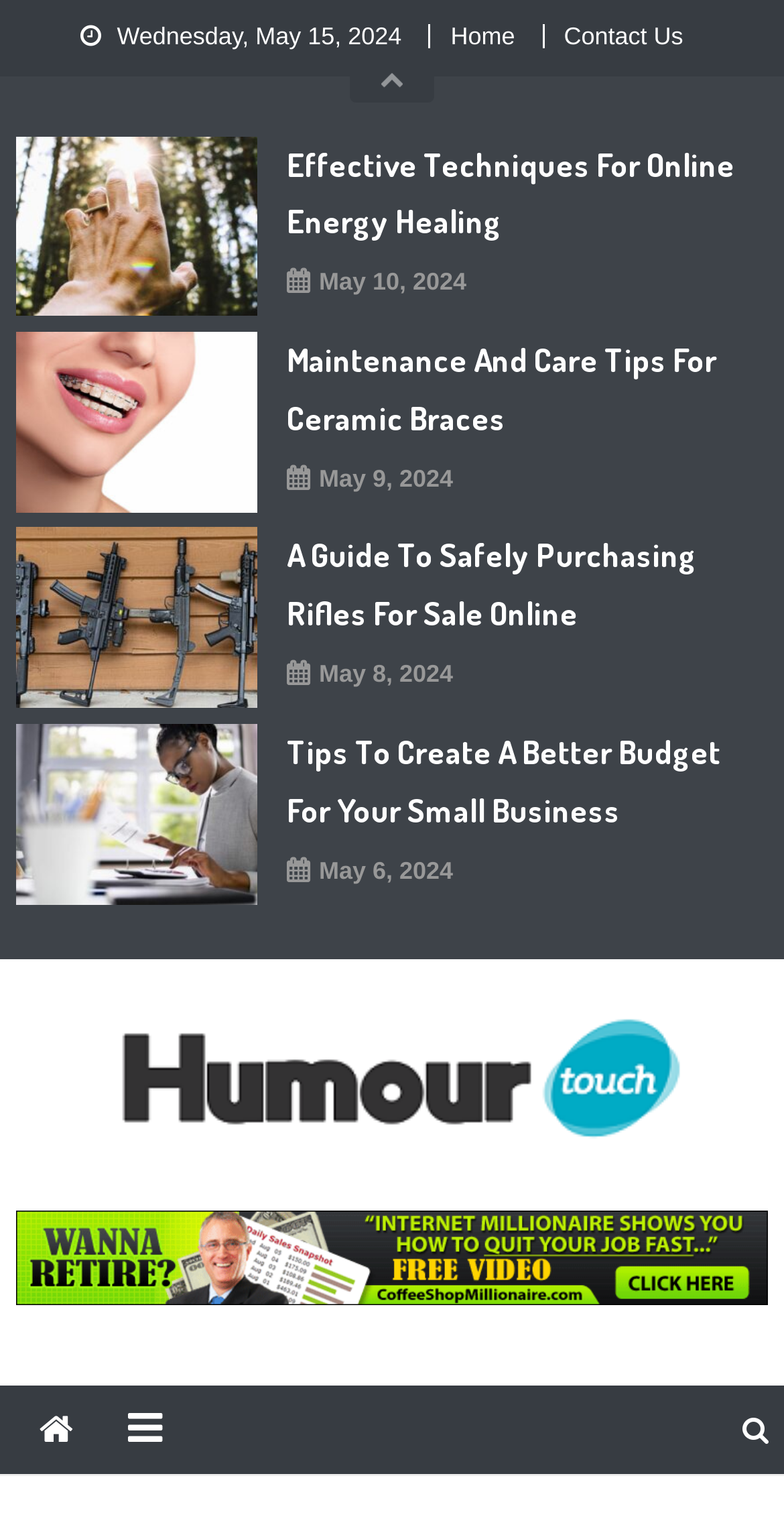What is the date of the latest feature post?
Look at the webpage screenshot and answer the question with a detailed explanation.

I looked at the topmost feature post and found the date 'Wednesday, May 15, 2024' which is the latest feature post date.